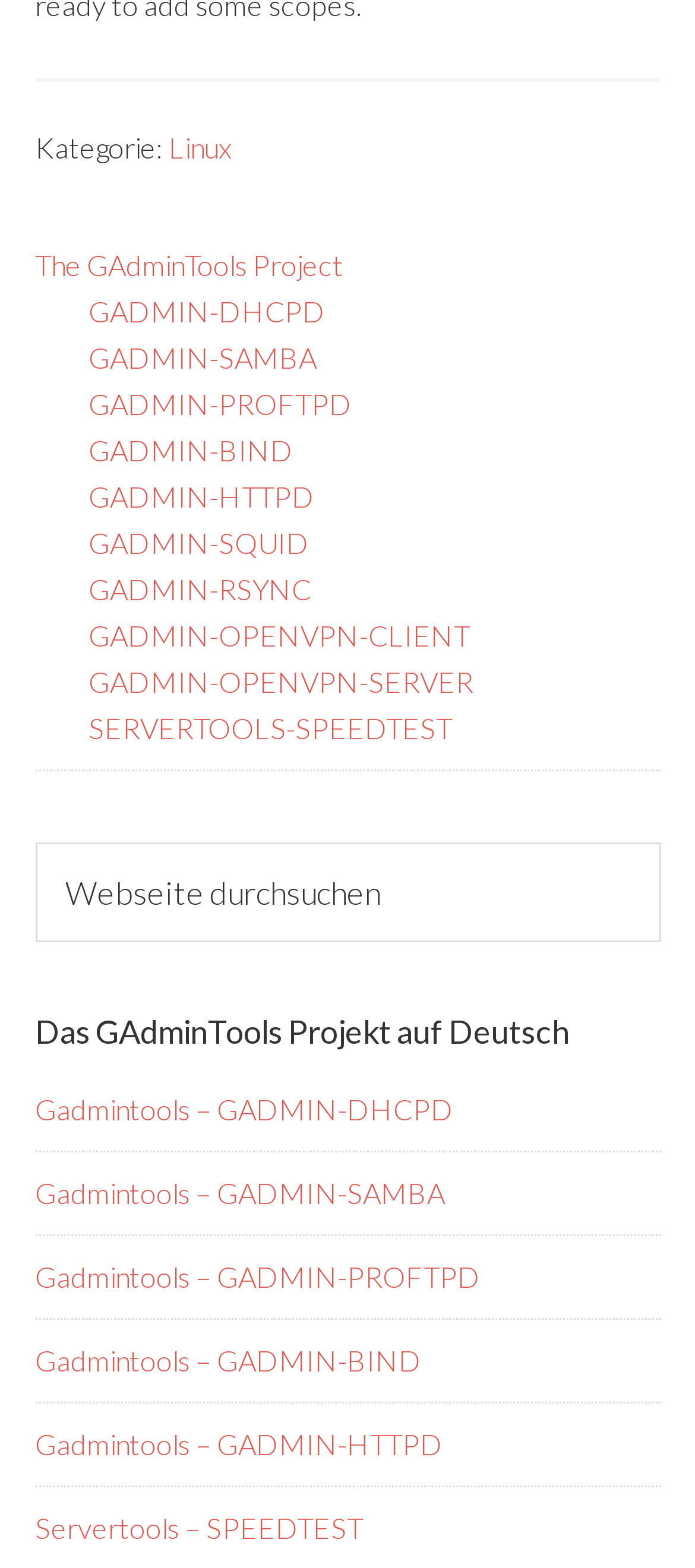Determine the bounding box coordinates of the section to be clicked to follow the instruction: "Check Servertools – SPEEDTEST". The coordinates should be given as four float numbers between 0 and 1, formatted as [left, top, right, bottom].

[0.05, 0.963, 0.522, 0.985]